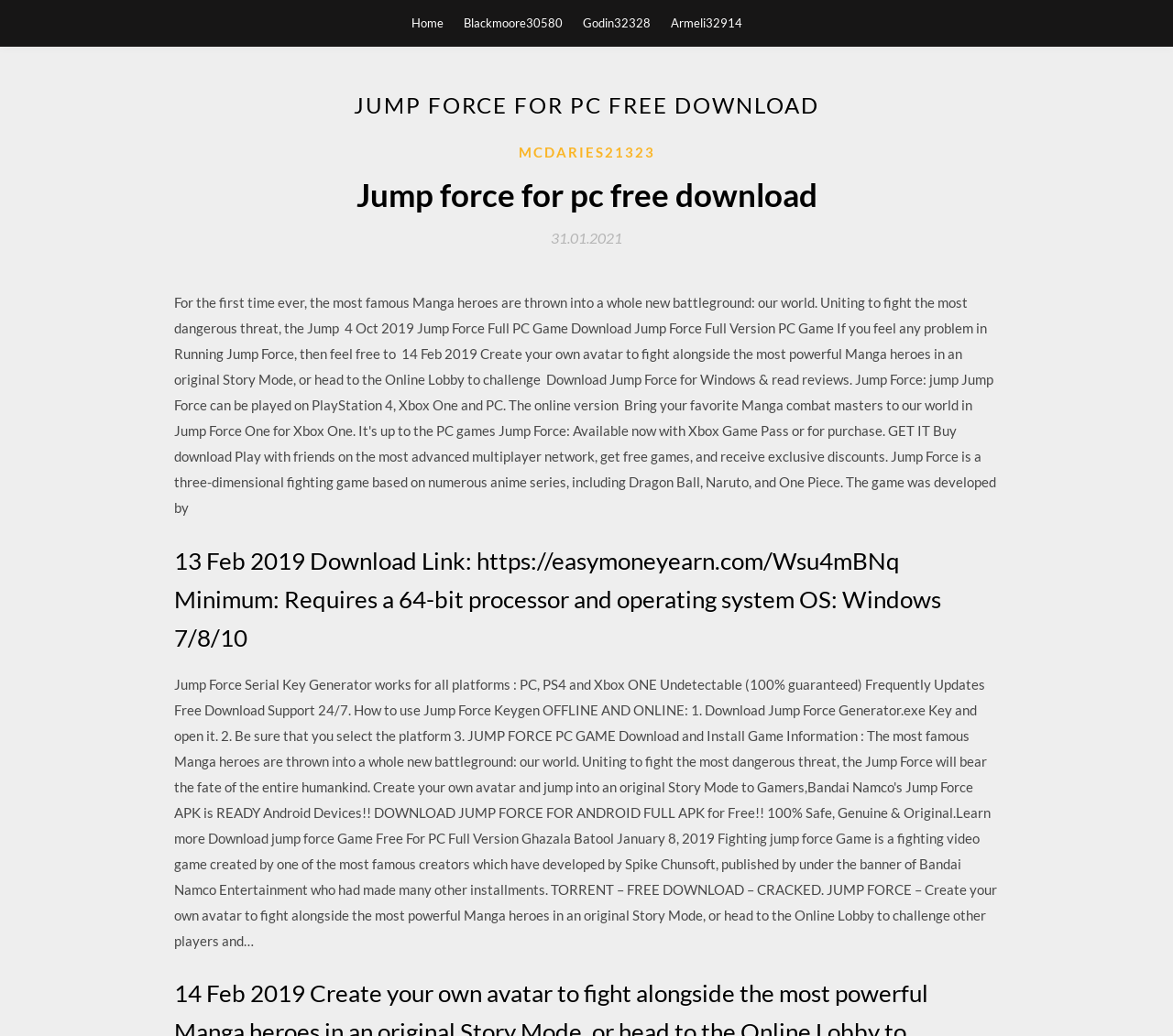Give an extensive and precise description of the webpage.

The webpage appears to be a download page for the game "Jump Force" for PC, with a focus on free downloads. At the top of the page, there are four links: "Home", "Blackmoore30580", "Godin32328", and "Armeli32914", positioned horizontally next to each other.

Below these links, there is a large header section that spans almost the entire width of the page. Within this section, there is a prominent heading that reads "JUMP FORCE FOR PC FREE DOWNLOAD" in bold font. Below this heading, there is another section with a link to "MCDARIES21323" and a heading that repeats the title "Jump force for pc free download".

To the right of the "MCDARIES21323" link, there is a link with a timestamp "31.01.2021". Further down, there is a detailed heading that provides system requirements for the game, including the need for a 64-bit processor and operating system, as well as specific Windows versions. This heading also includes a download link.